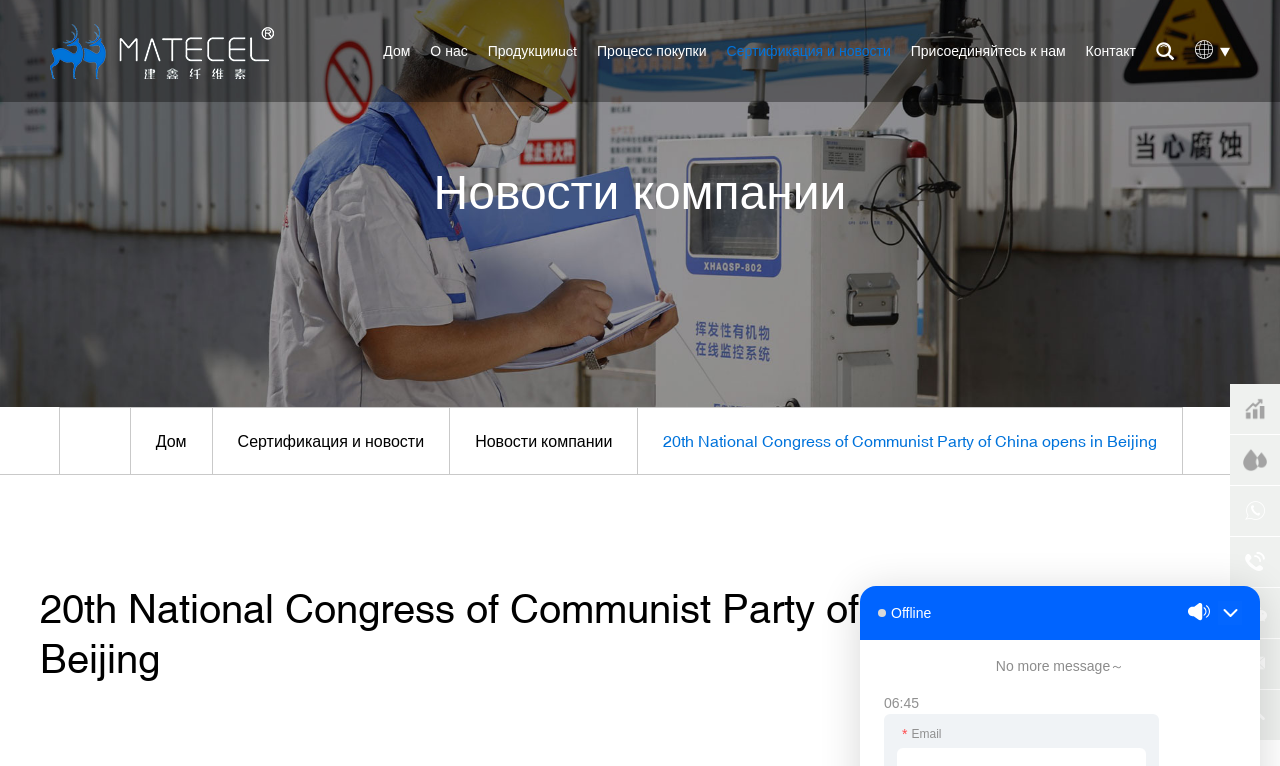Identify the bounding box coordinates for the element that needs to be clicked to fulfill this instruction: "Click on the link to Shijiazhuang Henggu Jianxin Cellulose Co., Ltd.". Provide the coordinates in the format of four float numbers between 0 and 1: [left, top, right, bottom].

[0.039, 0.001, 0.214, 0.132]